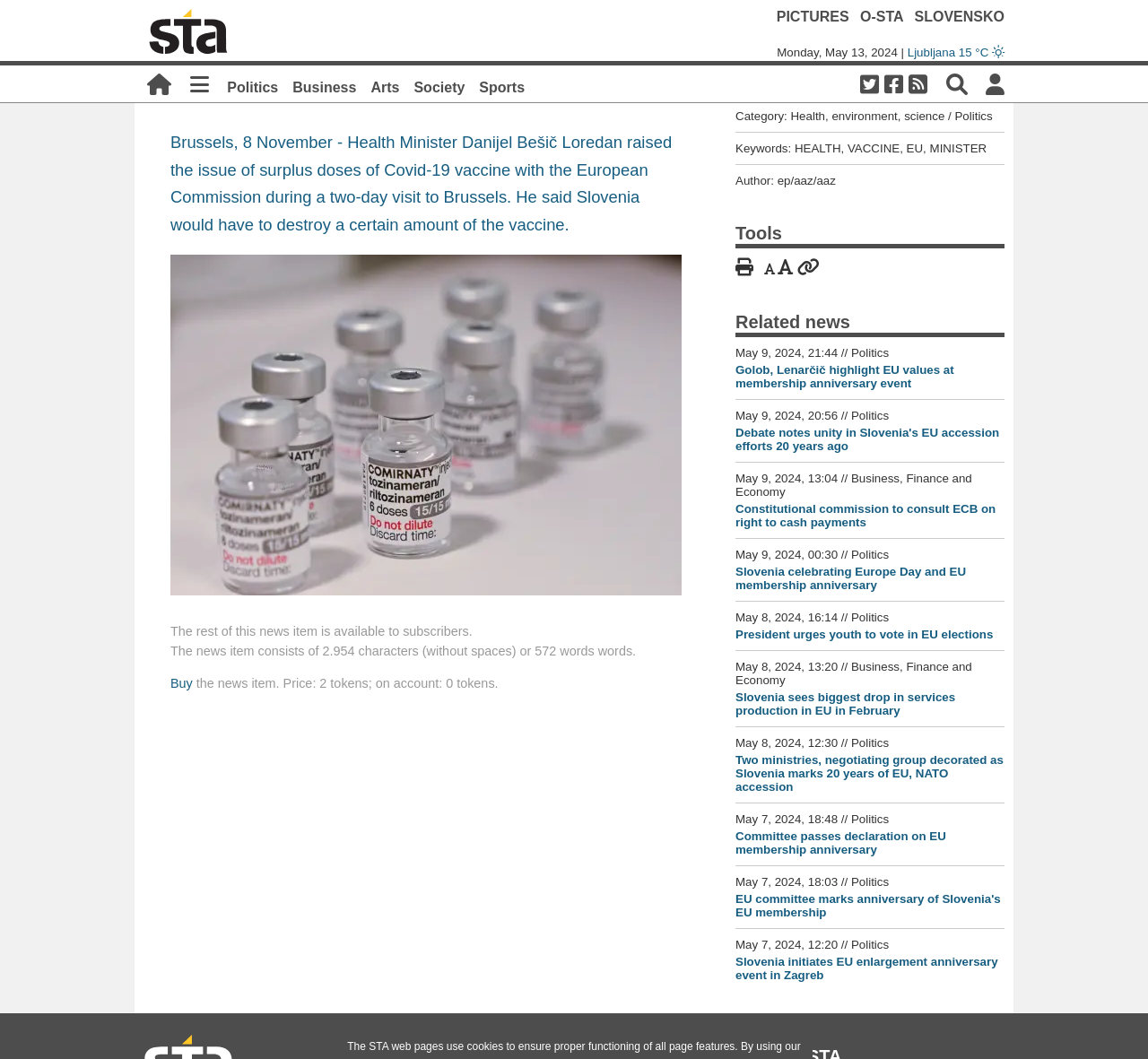Refer to the screenshot and answer the following question in detail:
What is the price of the news item?

I found the price of the news item by reading the text that says 'Price: 2 tokens; on account: 0 tokens.' This text is located below the main article content.